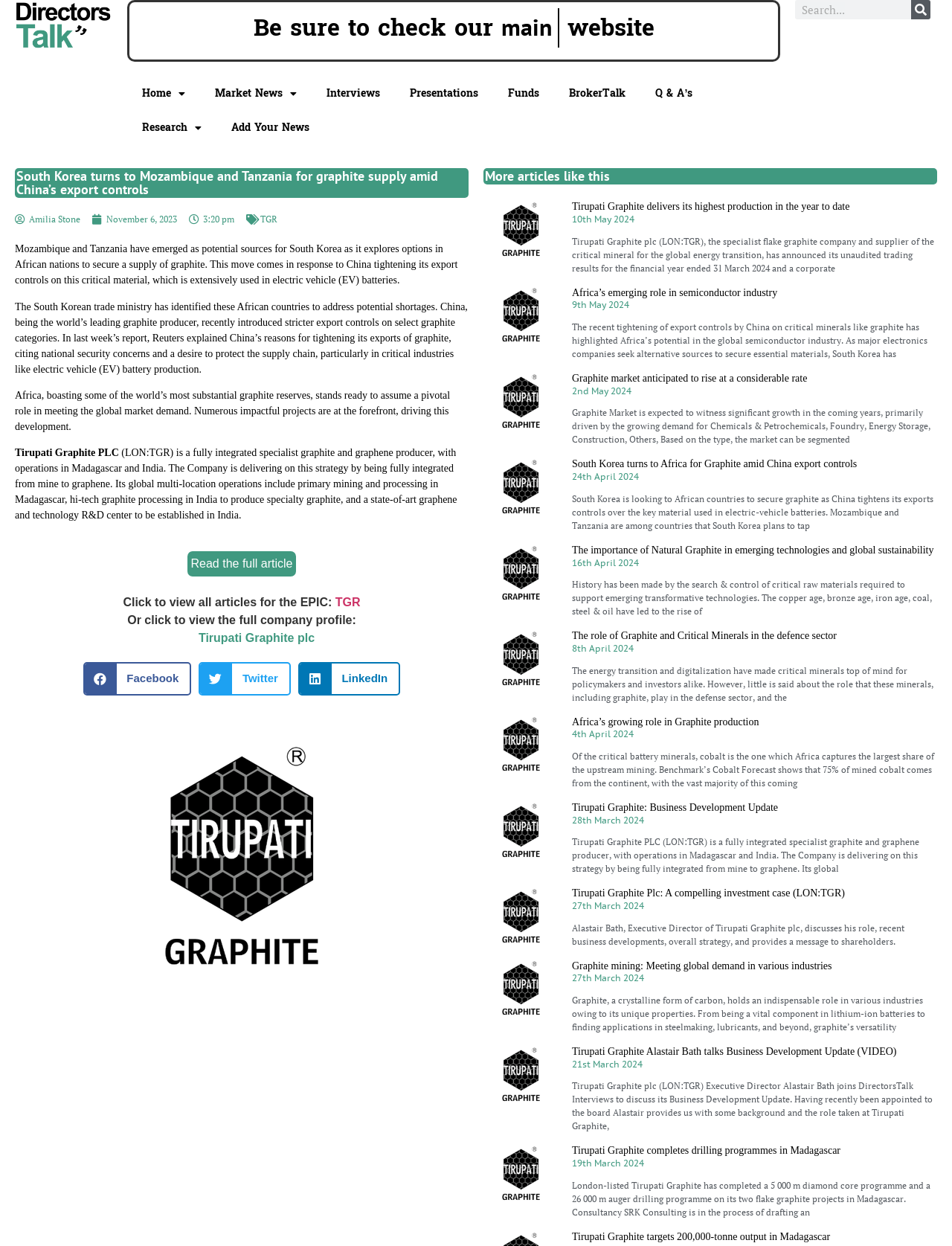What is the name of the website?
Using the image, give a concise answer in the form of a single word or short phrase.

DirectorsTalk